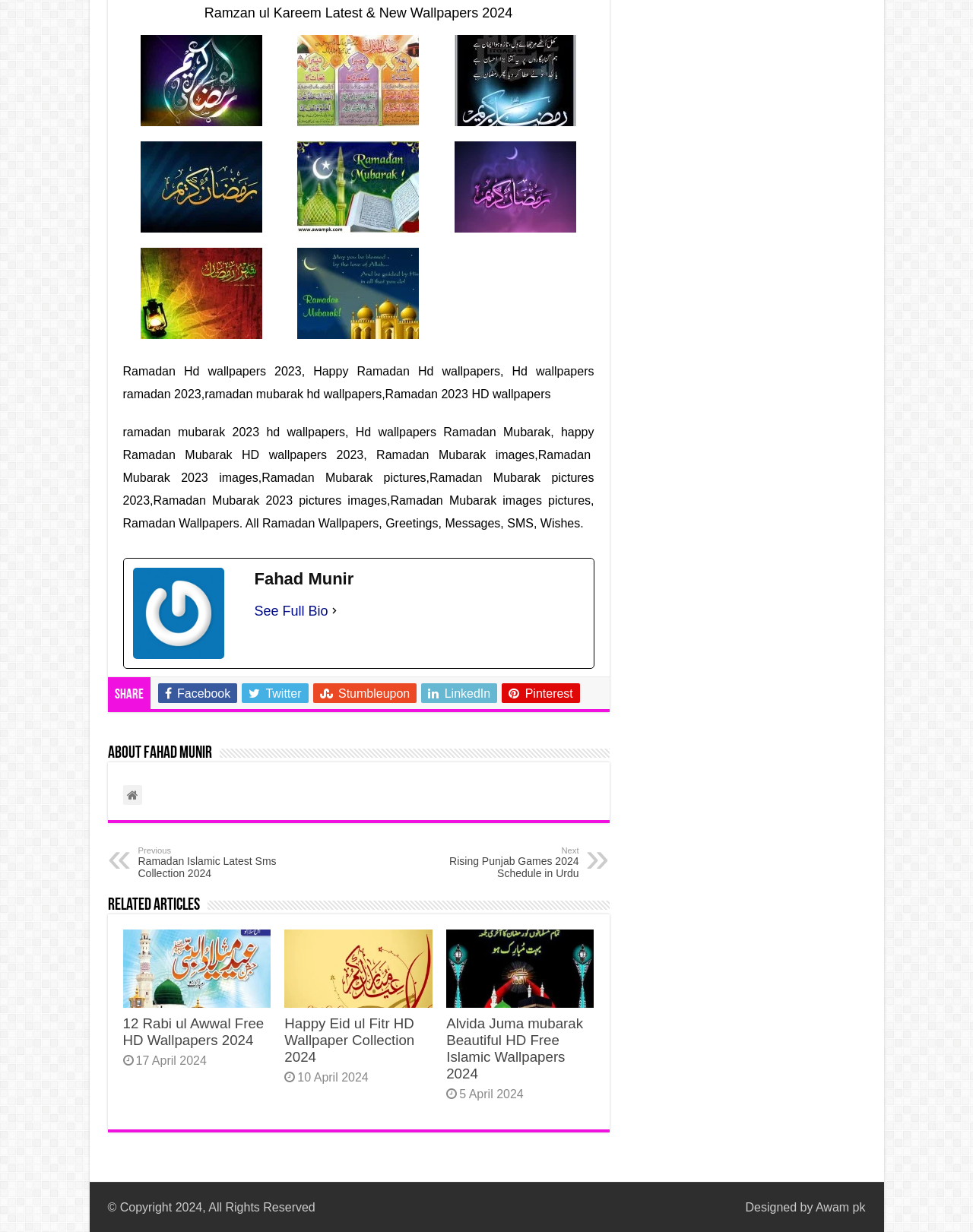Find the bounding box coordinates of the UI element according to this description: "See Full Bio".

[0.261, 0.487, 0.337, 0.505]